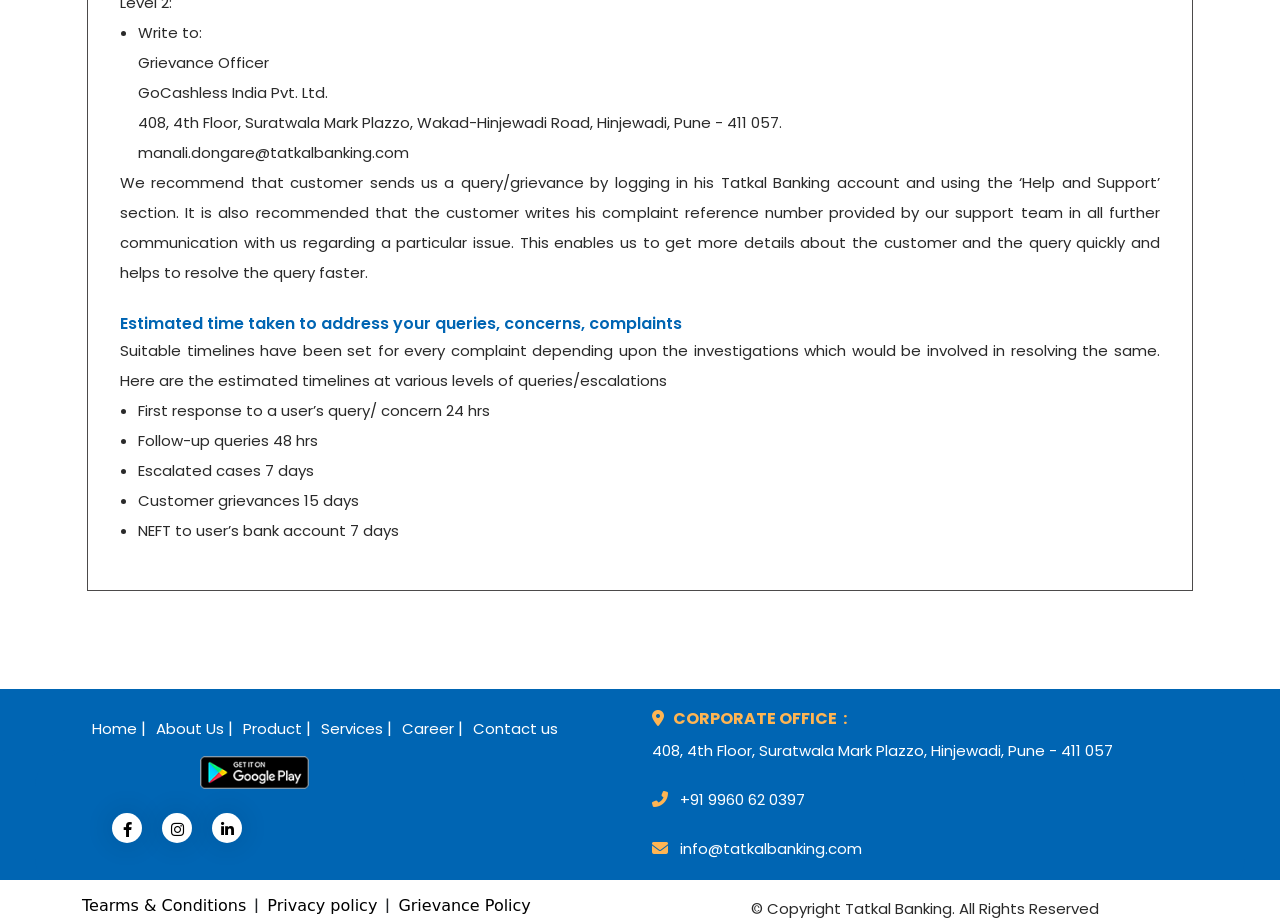Pinpoint the bounding box coordinates of the clickable area necessary to execute the following instruction: "Click on 'Contact us'". The coordinates should be given as four float numbers between 0 and 1, namely [left, top, right, bottom].

[0.37, 0.777, 0.436, 0.799]